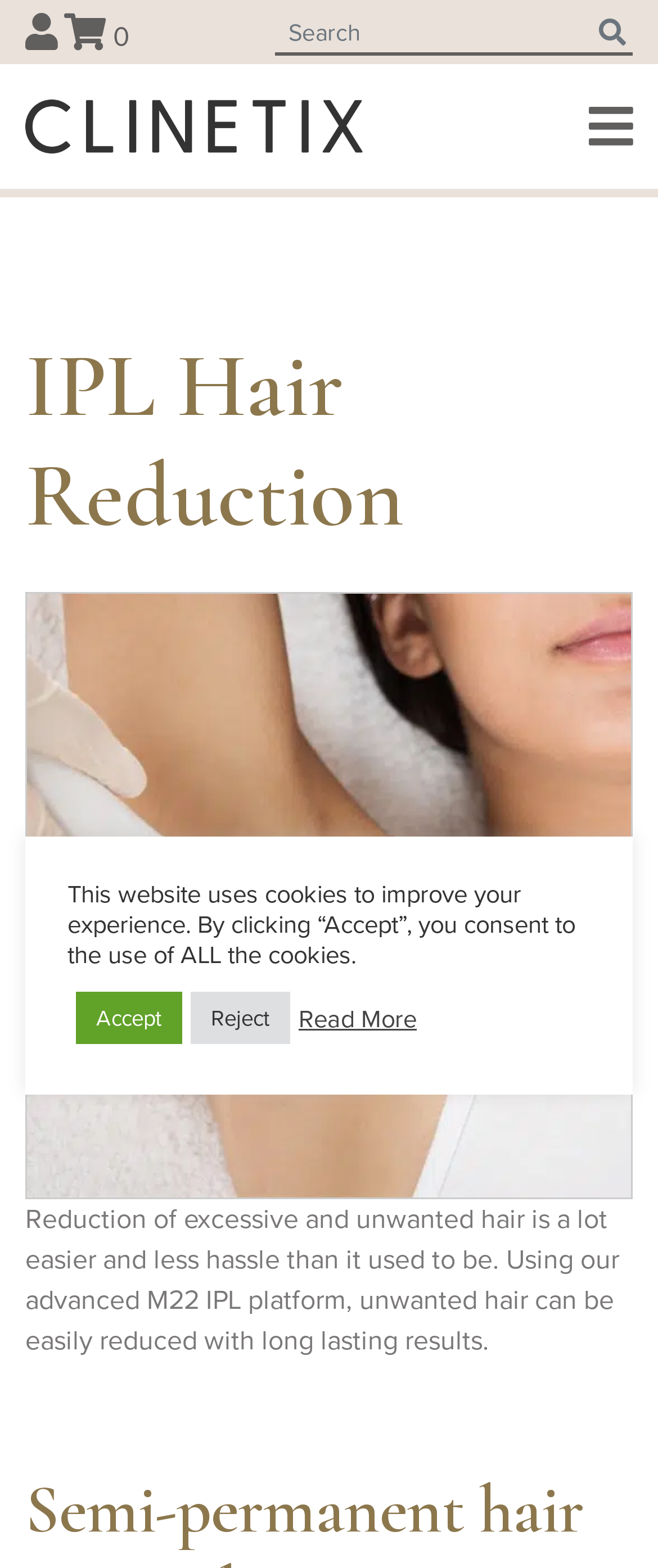What is the main service offered by Clinetix?
Please look at the screenshot and answer in one word or a short phrase.

IPL Hair Reduction